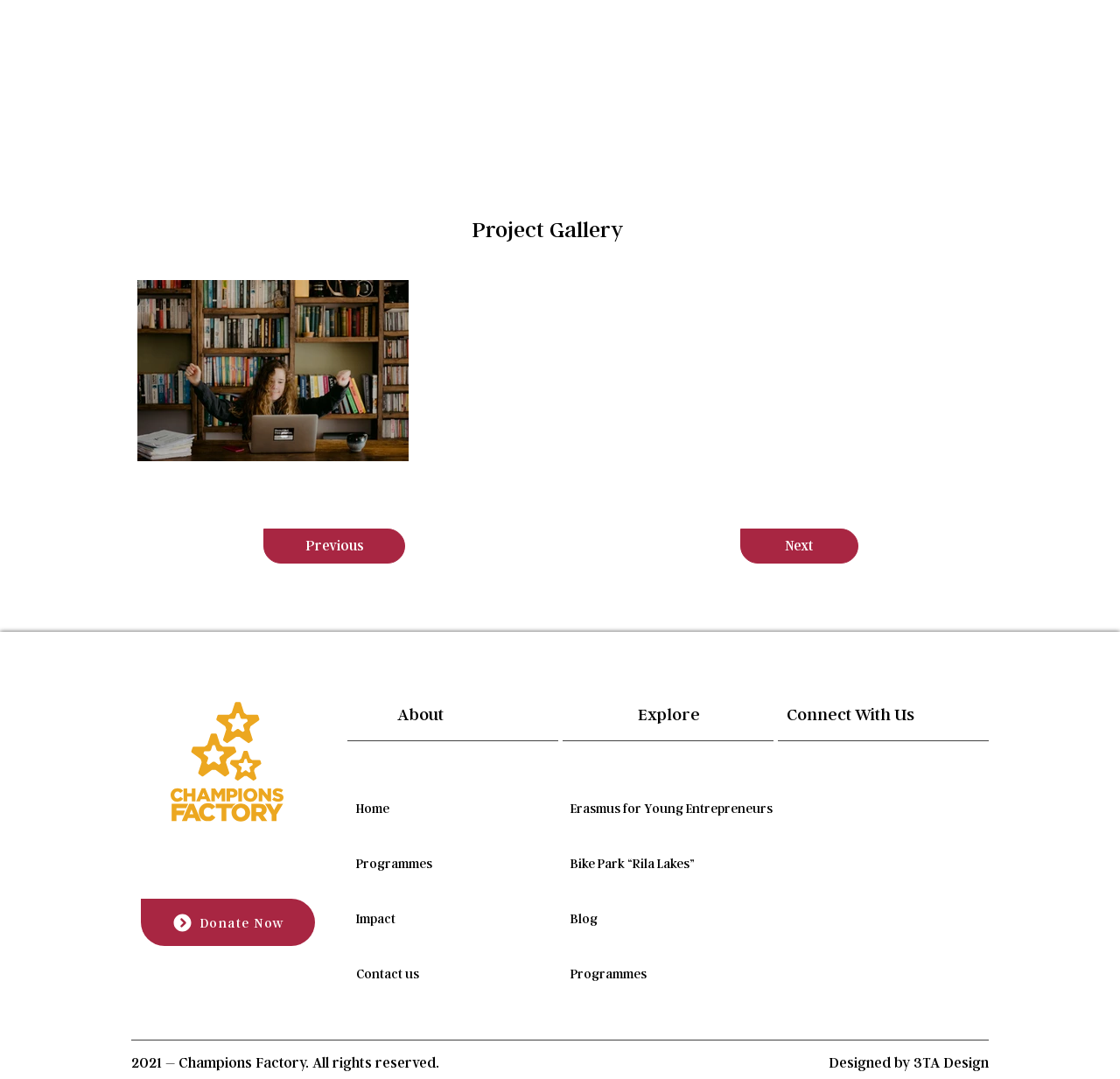Provide a short answer using a single word or phrase for the following question: 
How many social media links are there in the social bar?

4